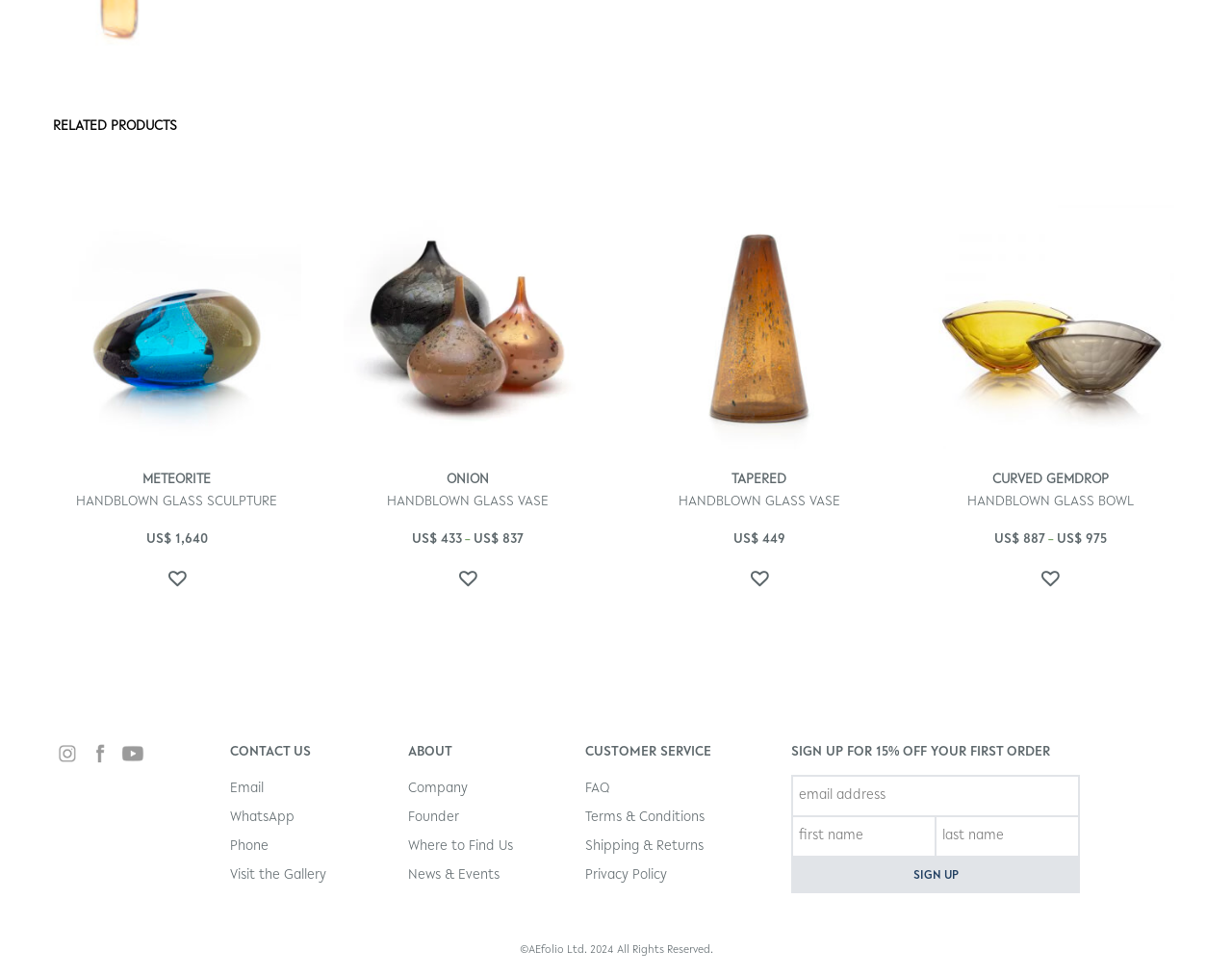Show the bounding box coordinates of the region that should be clicked to follow the instruction: "Click on the 'instagram' link."

[0.045, 0.767, 0.064, 0.782]